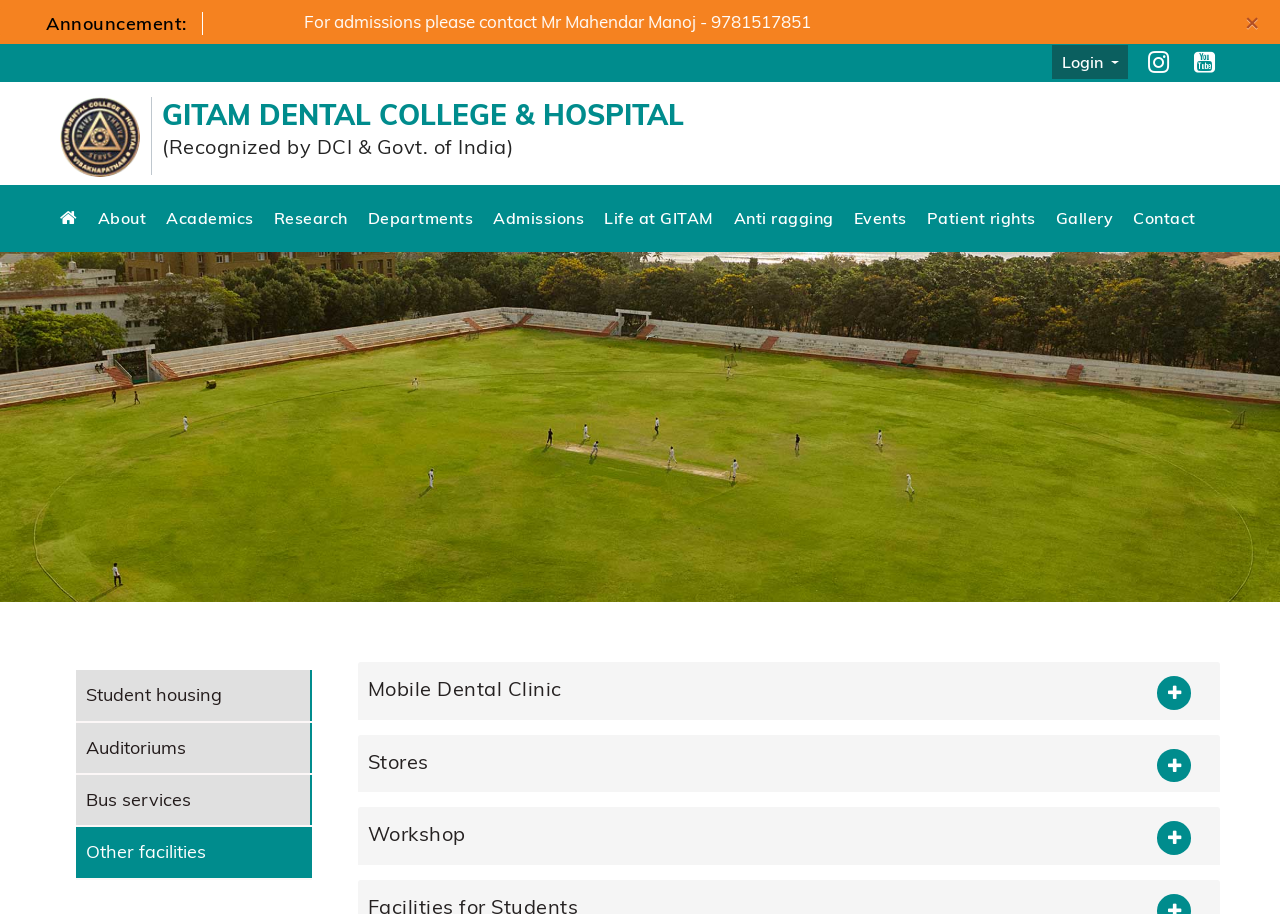Please provide a brief answer to the question using only one word or phrase: 
What is the phone number for admissions?

9781517851